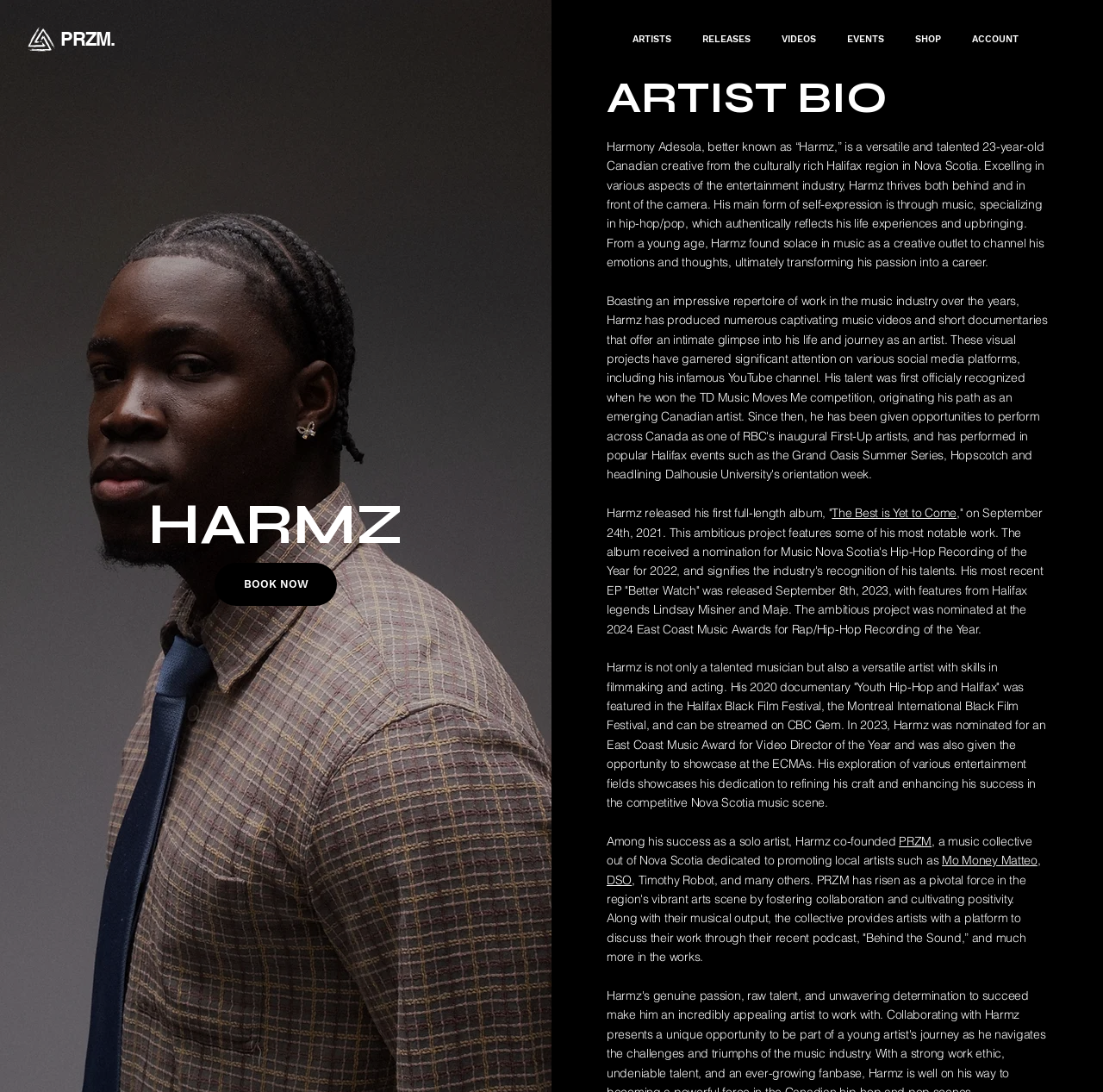What is Harmz's profession?
Analyze the screenshot and provide a detailed answer to the question.

Based on the webpage content, Harmz is described as a versatile and talented 23-year-old Canadian creative, and his main form of self-expression is through music, specializing in hip-hop/pop.